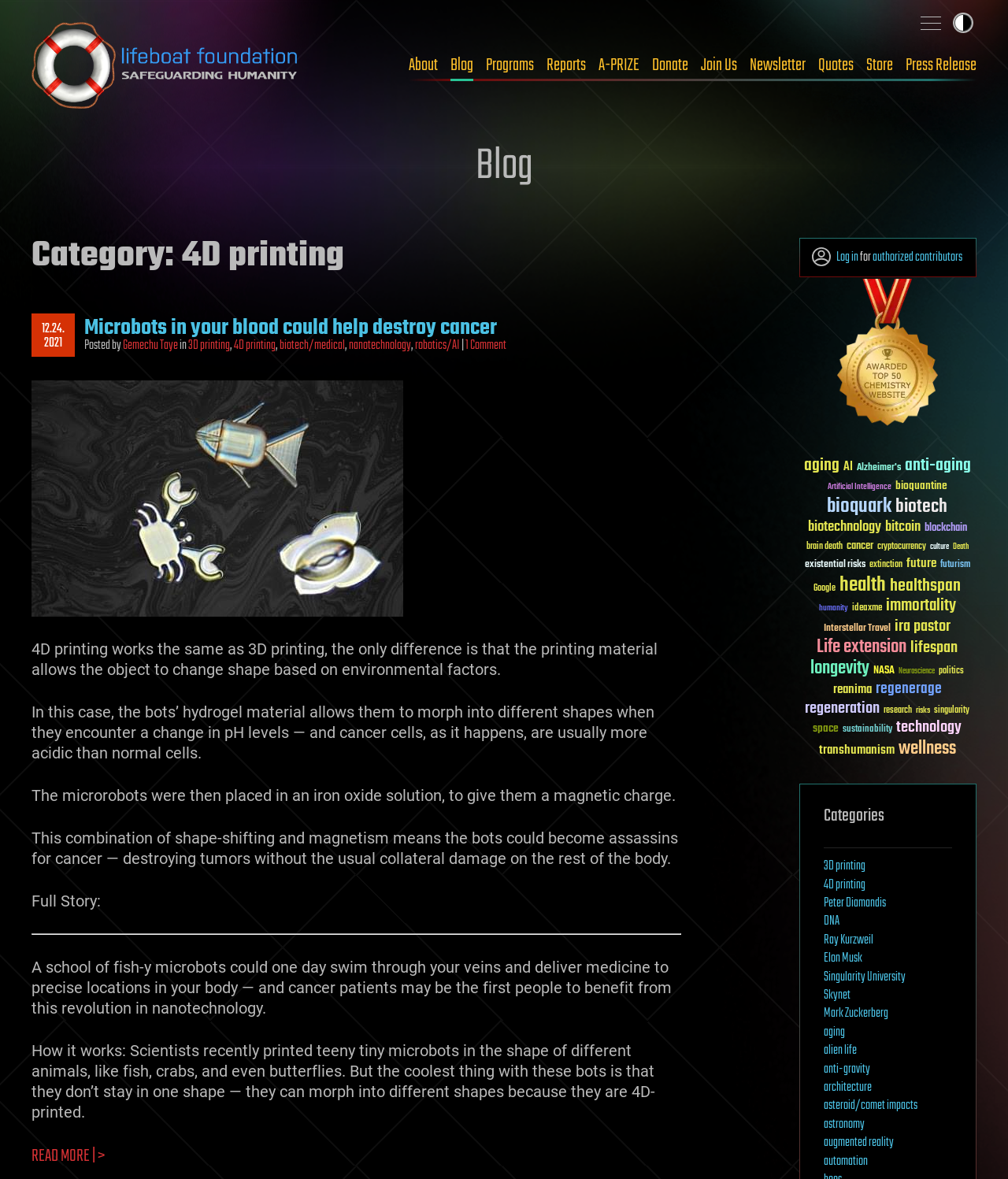How many items are in the 'health' category?
Please answer the question with a detailed and comprehensive explanation.

The number of items in the 'health' category can be determined by looking at the link 'health (193 items)' which is one of the categories listed at the bottom of the webpage.